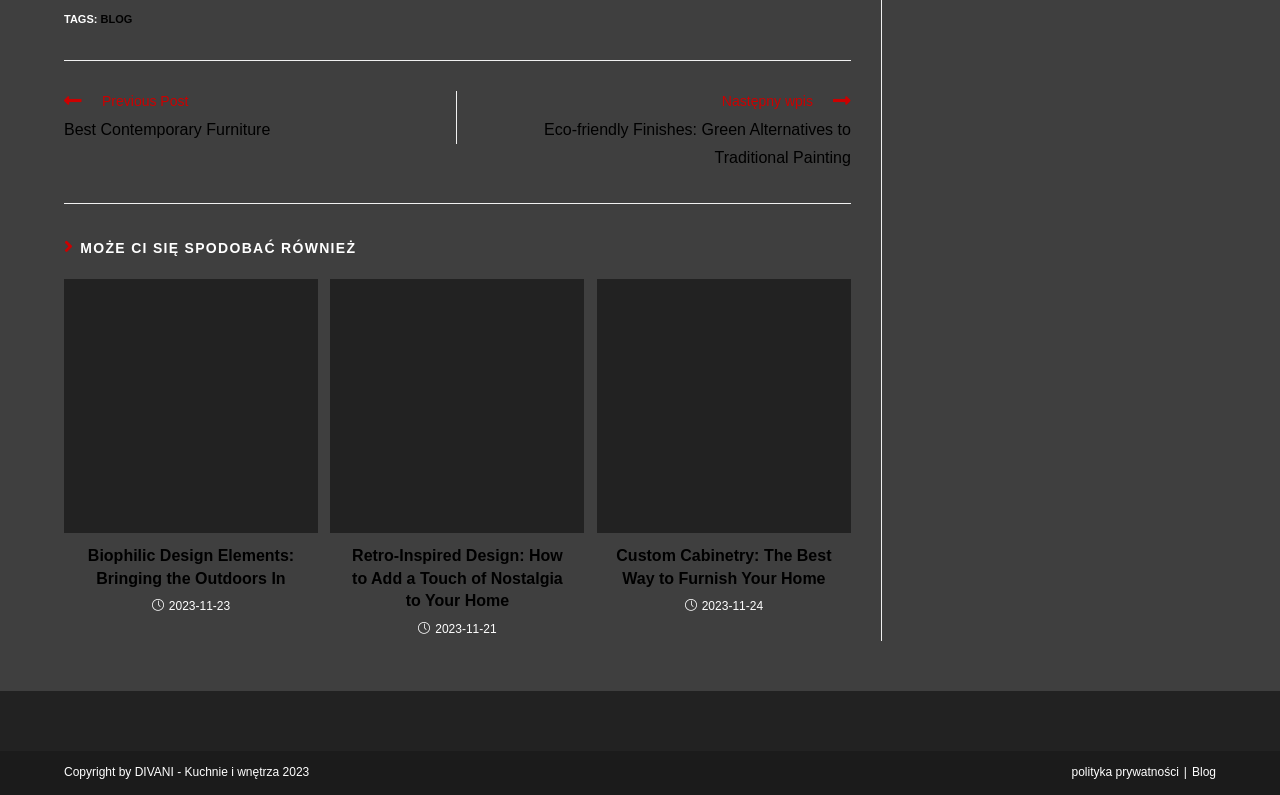Highlight the bounding box coordinates of the region I should click on to meet the following instruction: "Check the article 'Custom Cabinetry: The Best Way to Furnish Your Home'".

[0.466, 0.352, 0.665, 0.671]